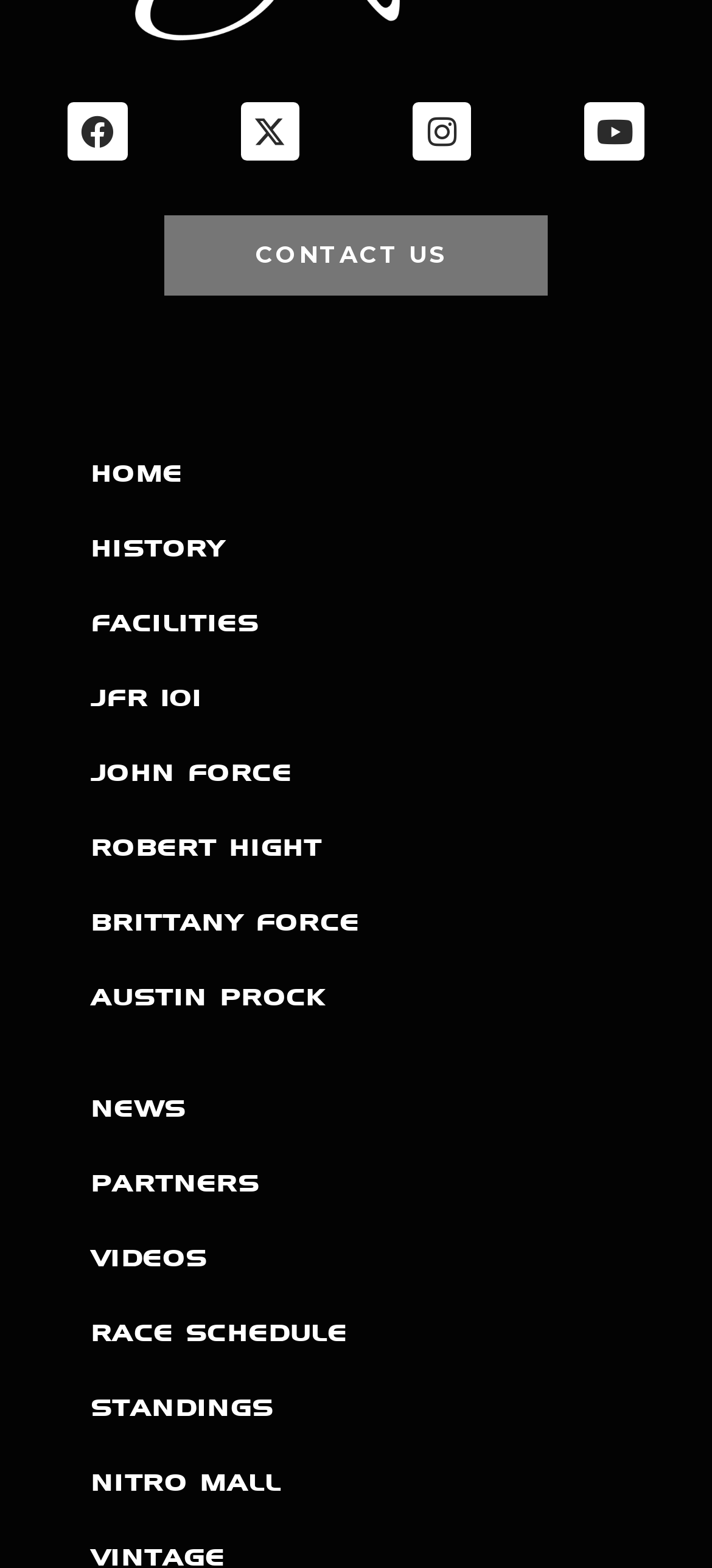What is the last item in the main menu?
From the image, provide a succinct answer in one word or a short phrase.

NITRO MALL